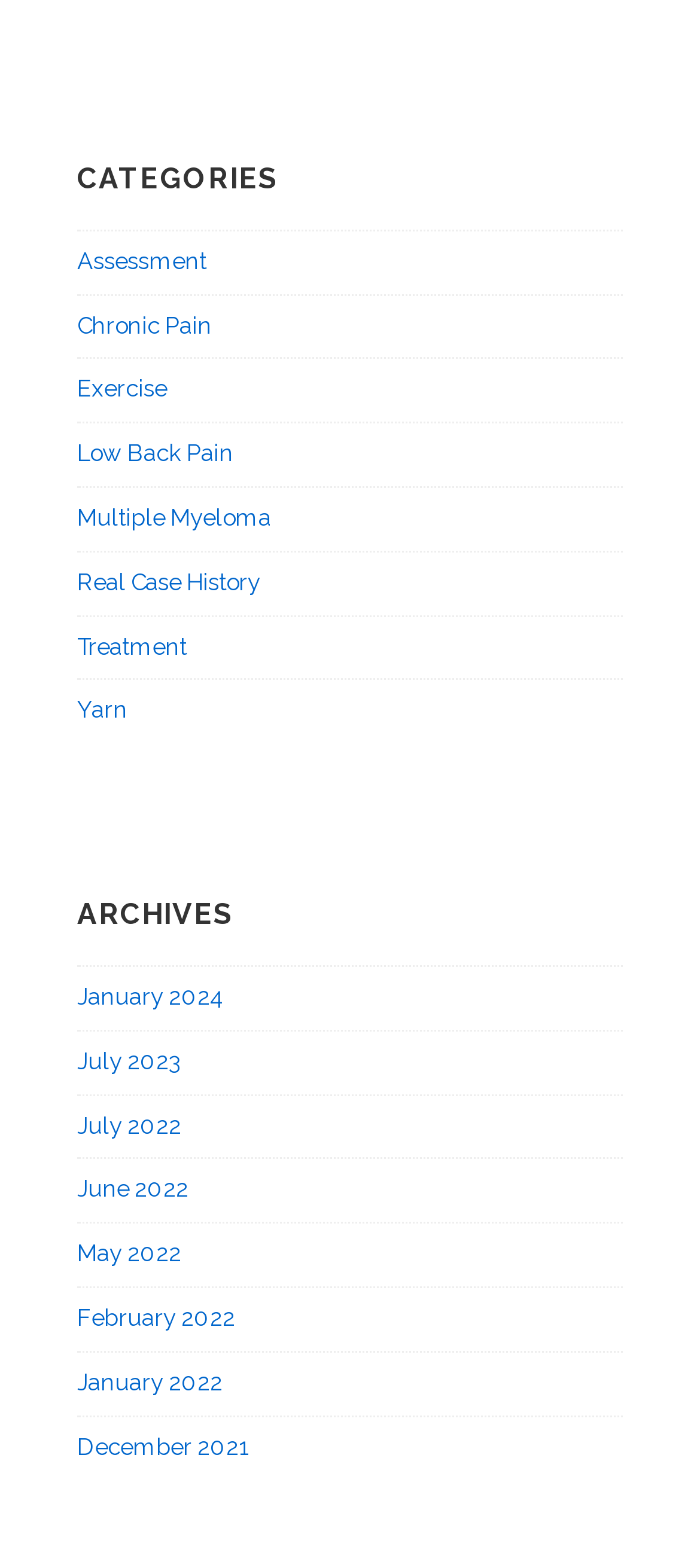Specify the bounding box coordinates of the area to click in order to execute this command: 'Explore Exercise category'. The coordinates should consist of four float numbers ranging from 0 to 1, and should be formatted as [left, top, right, bottom].

[0.11, 0.24, 0.238, 0.257]